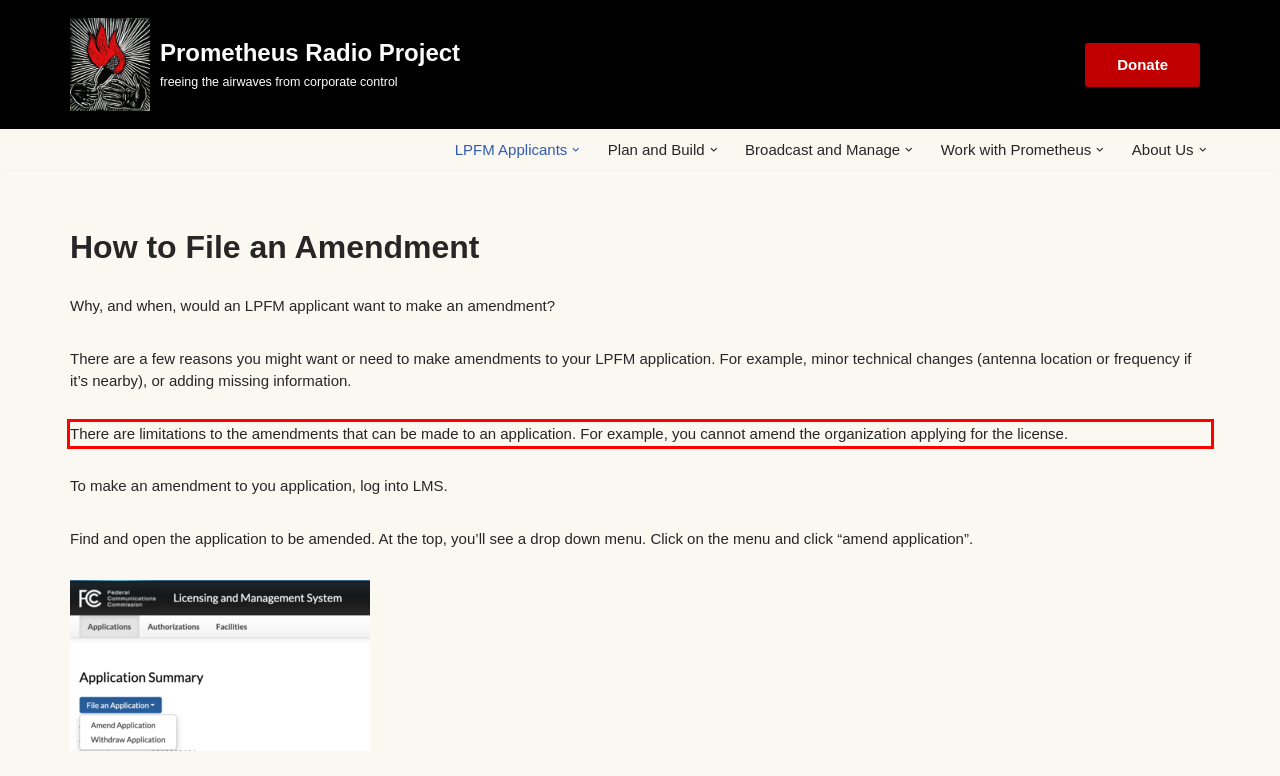You have a screenshot of a webpage, and there is a red bounding box around a UI element. Utilize OCR to extract the text within this red bounding box.

There are limitations to the amendments that can be made to an application. For example, you cannot amend the organization applying for the license.